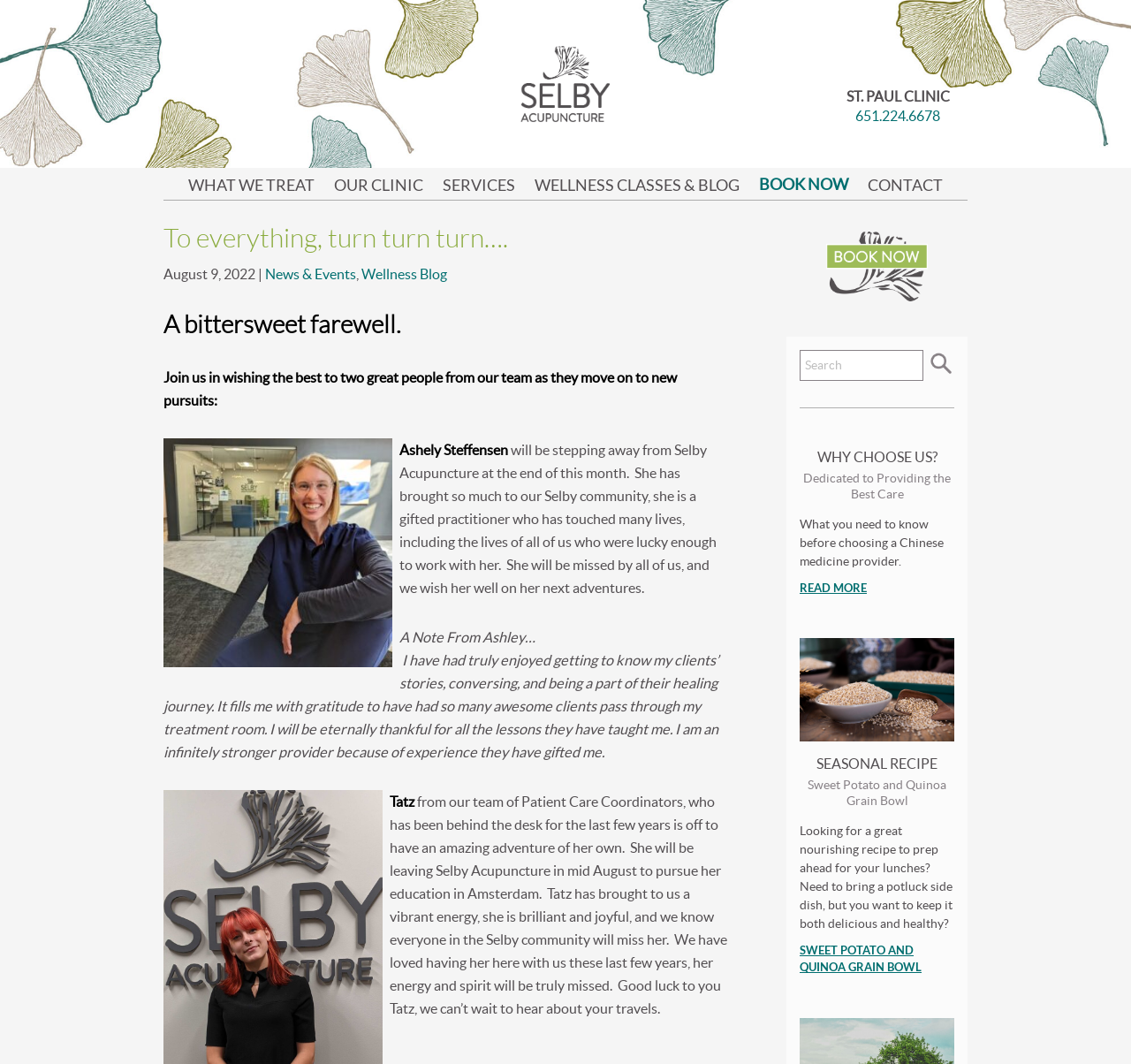Find the bounding box coordinates of the element's region that should be clicked in order to follow the given instruction: "Book an appointment". The coordinates should consist of four float numbers between 0 and 1, i.e., [left, top, right, bottom].

[0.695, 0.218, 0.855, 0.283]